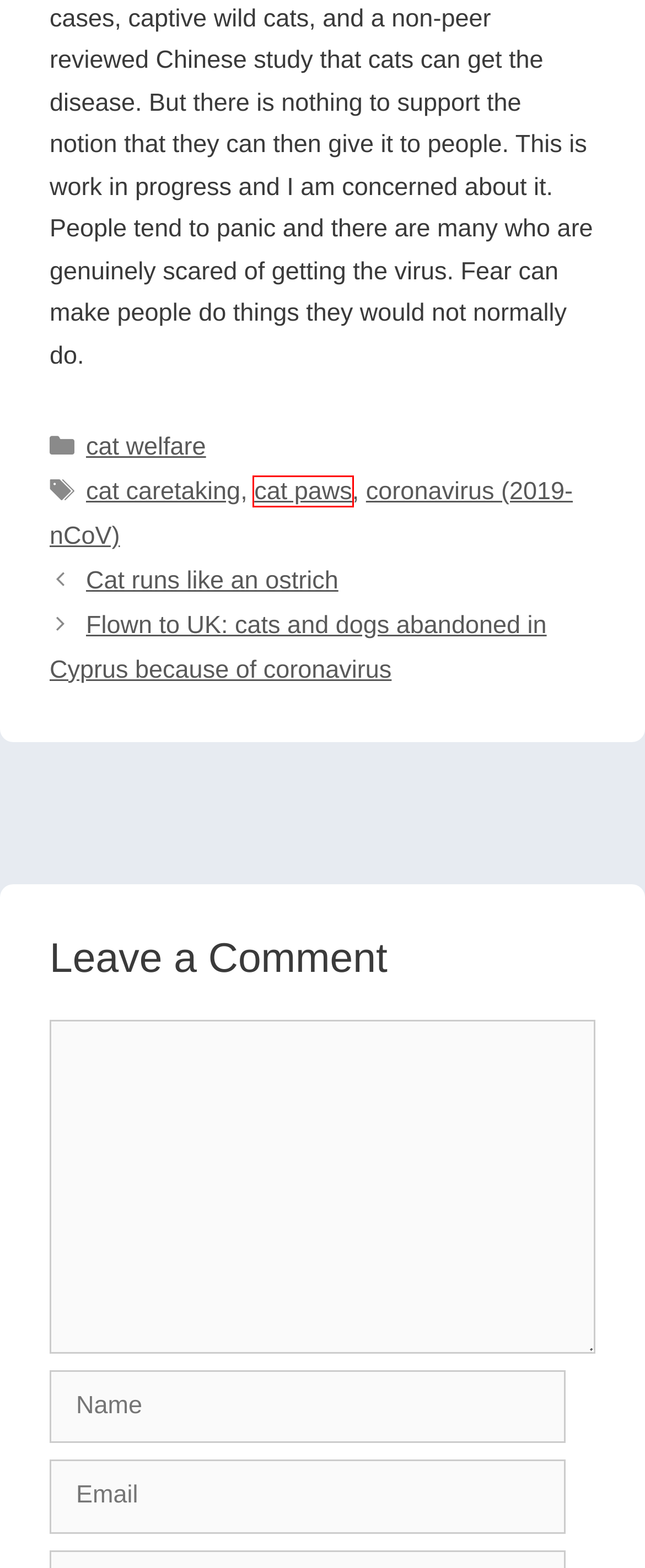You are provided with a screenshot of a webpage where a red rectangle bounding box surrounds an element. Choose the description that best matches the new webpage after clicking the element in the red bounding box. Here are the choices:
A. cat caretaking – Freethinking Animal Advocacy
B. cat welfare – Freethinking Animal Advocacy
C. cat paws – Freethinking Animal Advocacy
D. Freethinking Animal Advocacy – Please support animal welfare
E. coronavirus (2019-nCoV) – Freethinking Animal Advocacy
F. Cat runs like an ostrich – Freethinking Animal Advocacy
G. Michael Broad – Freethinking Animal Advocacy
H. Flown to UK: cats and dogs abandoned in Cyprus because of coronavirus – Freethinking Animal Advocacy

C